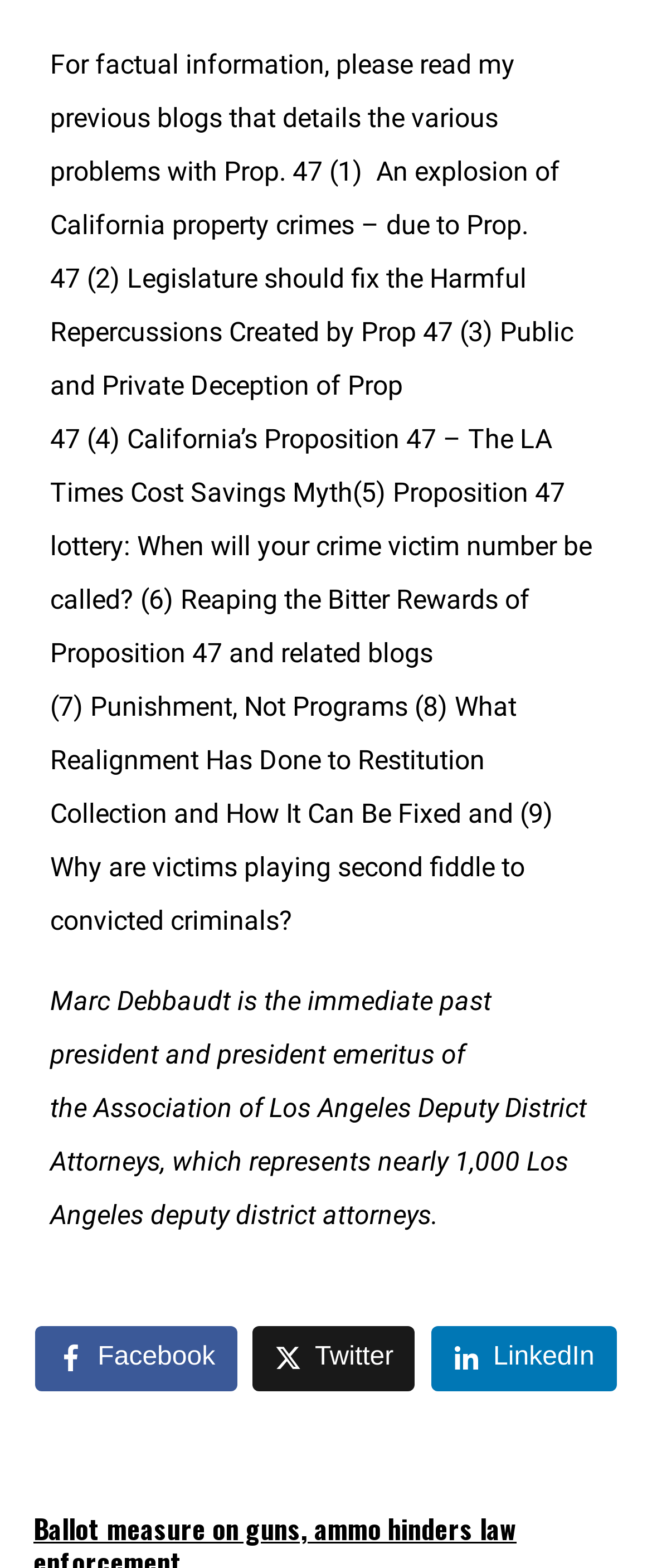Provide the bounding box coordinates of the HTML element this sentence describes: "Twitter".

[0.388, 0.846, 0.637, 0.887]